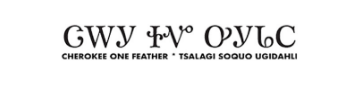Please answer the following question as detailed as possible based on the image: 
What is the Cherokee phrase represented in the logo?

The logo displays the Cherokee phrase 'Tsalagi Soquo Ugidahli' elegantly represented beneath the English translation, which is a crucial part of the logo's design.